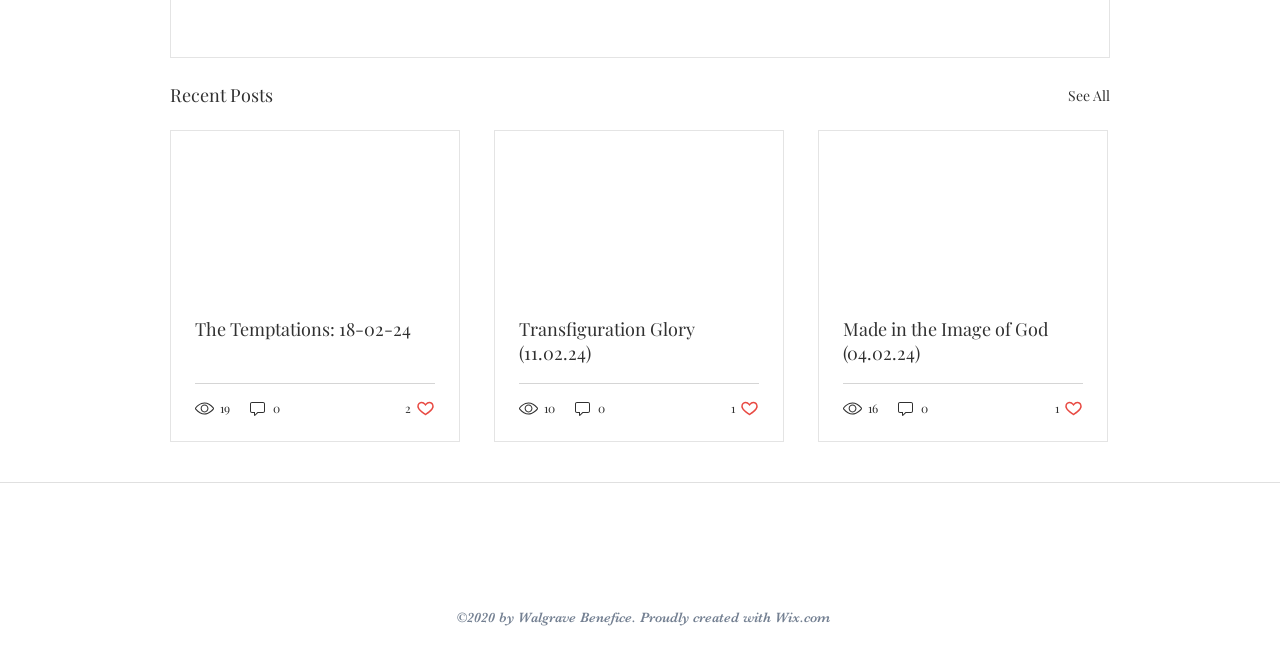Pinpoint the bounding box coordinates of the element you need to click to execute the following instruction: "Like the post 'Transfiguration Glory (11.02.24)'". The bounding box should be represented by four float numbers between 0 and 1, in the format [left, top, right, bottom].

[0.571, 0.602, 0.593, 0.631]